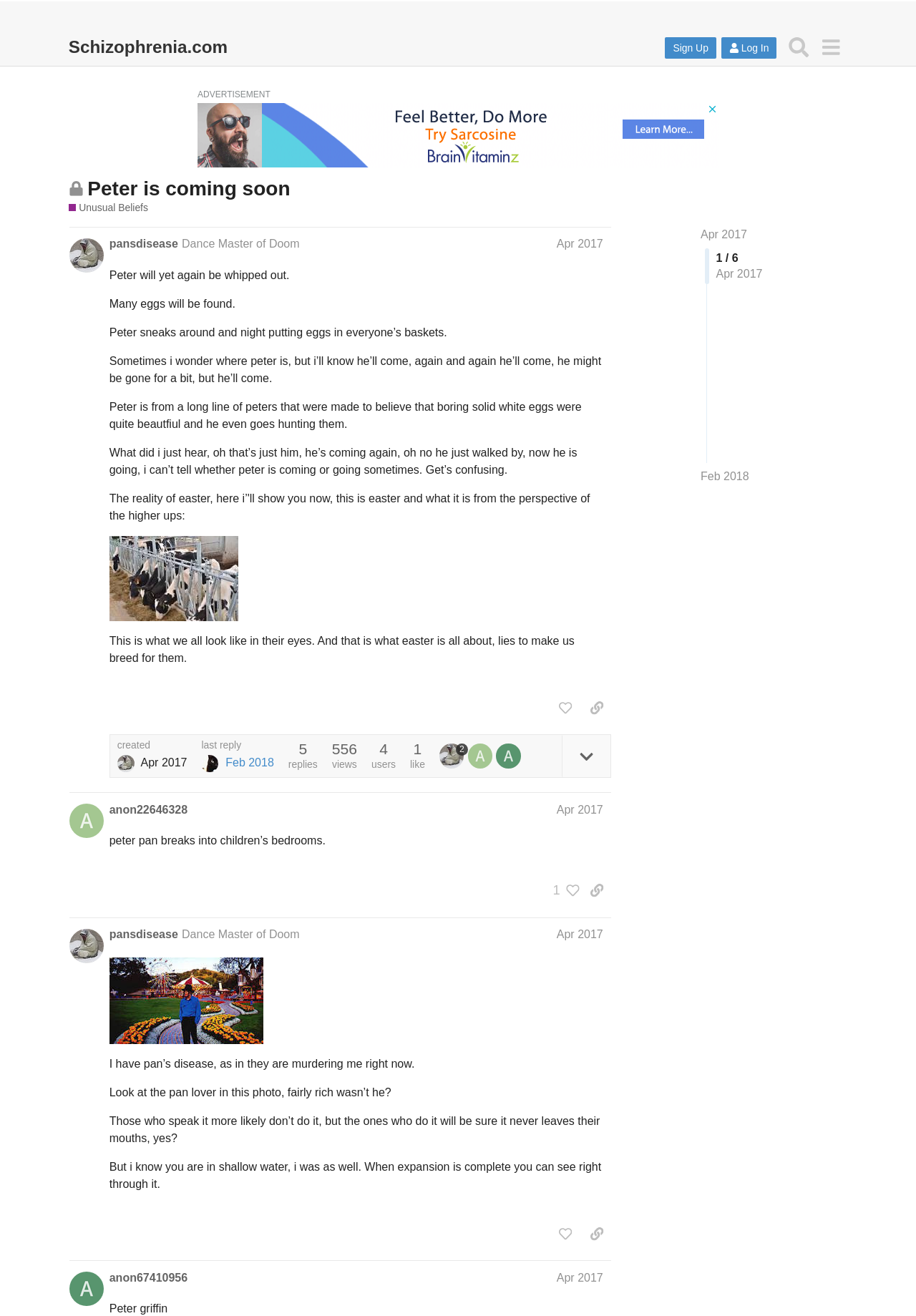Specify the bounding box coordinates of the element's area that should be clicked to execute the given instruction: "like this post". The coordinates should be four float numbers between 0 and 1, i.e., [left, top, right, bottom].

[0.602, 0.528, 0.632, 0.547]